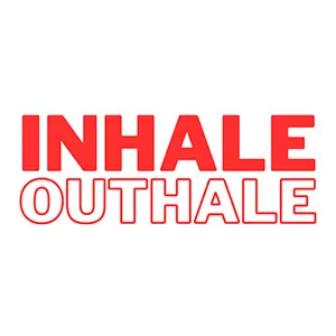What font style is used in the image?
Please answer the question with a detailed response using the information from the screenshot.

The caption describes the font as 'strong, modern' which suggests that the font style used in the image is modern, conveying a sense of energy and movement.